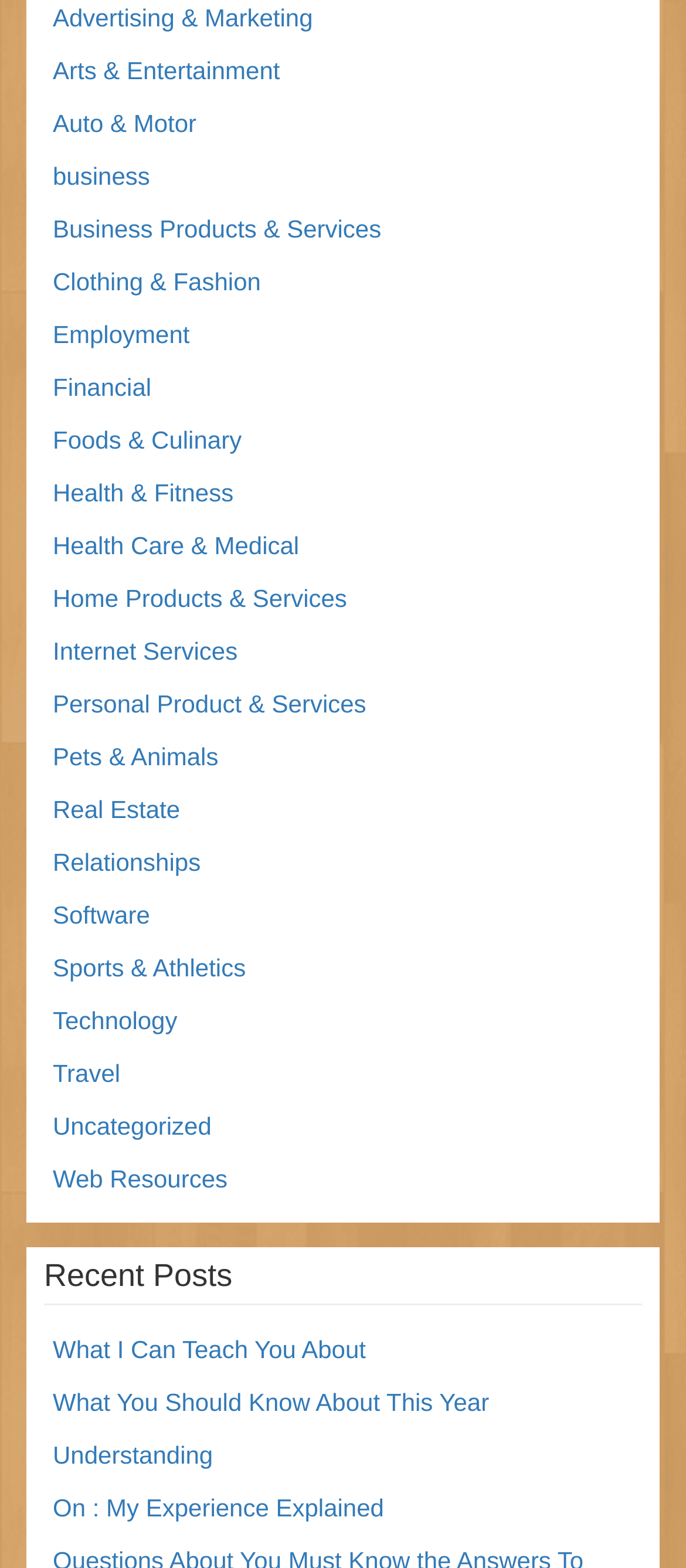Are the categories listed in alphabetical order?
Please respond to the question with a detailed and well-explained answer.

I examined the category names and found that they are listed in alphabetical order, from 'Advertising & Marketing' to 'Web Resources'.